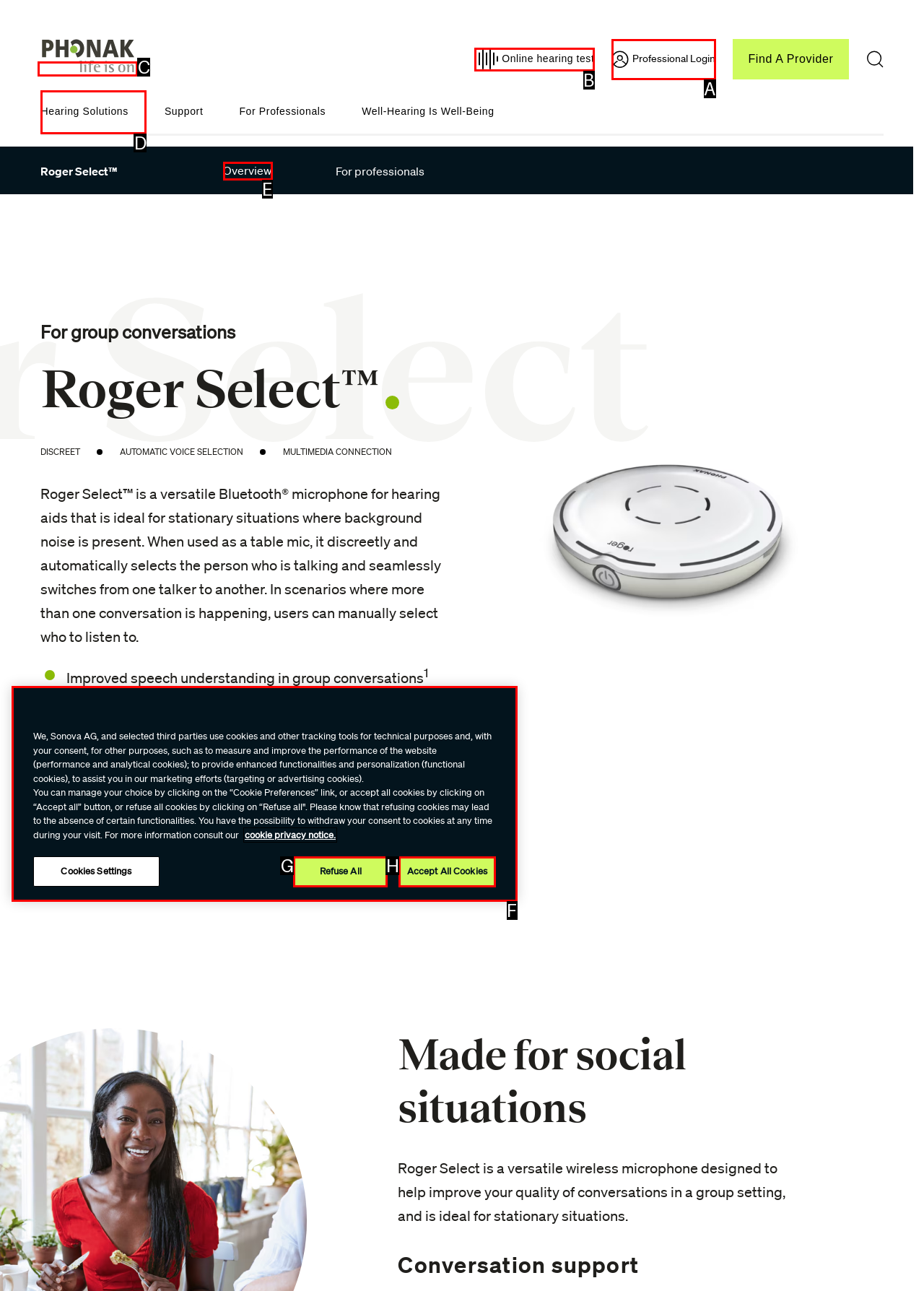Which lettered option should be clicked to perform the following task: Click the Online hearing test link
Respond with the letter of the appropriate option.

B